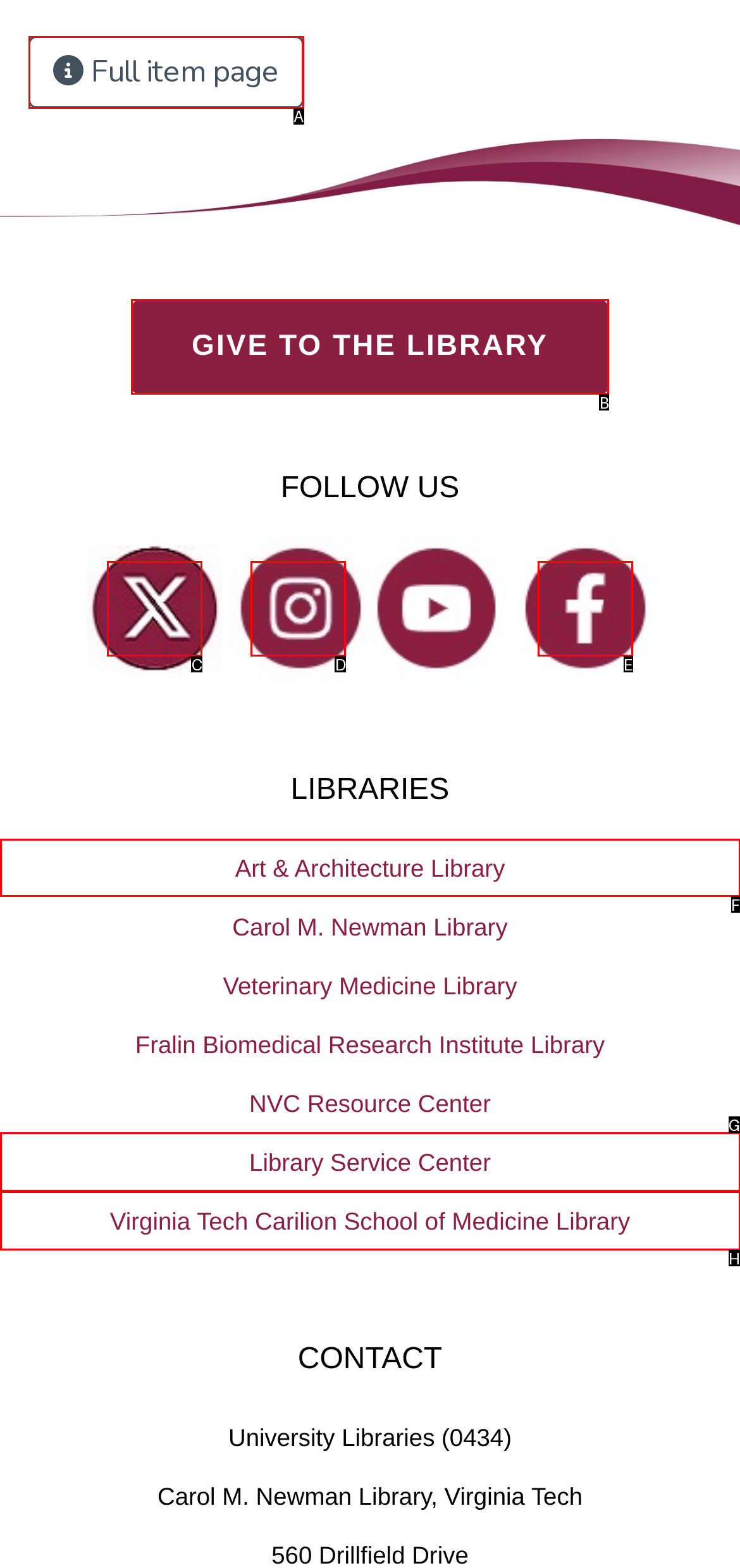Identify the correct choice to execute this task: Go to Art & Architecture Library
Respond with the letter corresponding to the right option from the available choices.

F